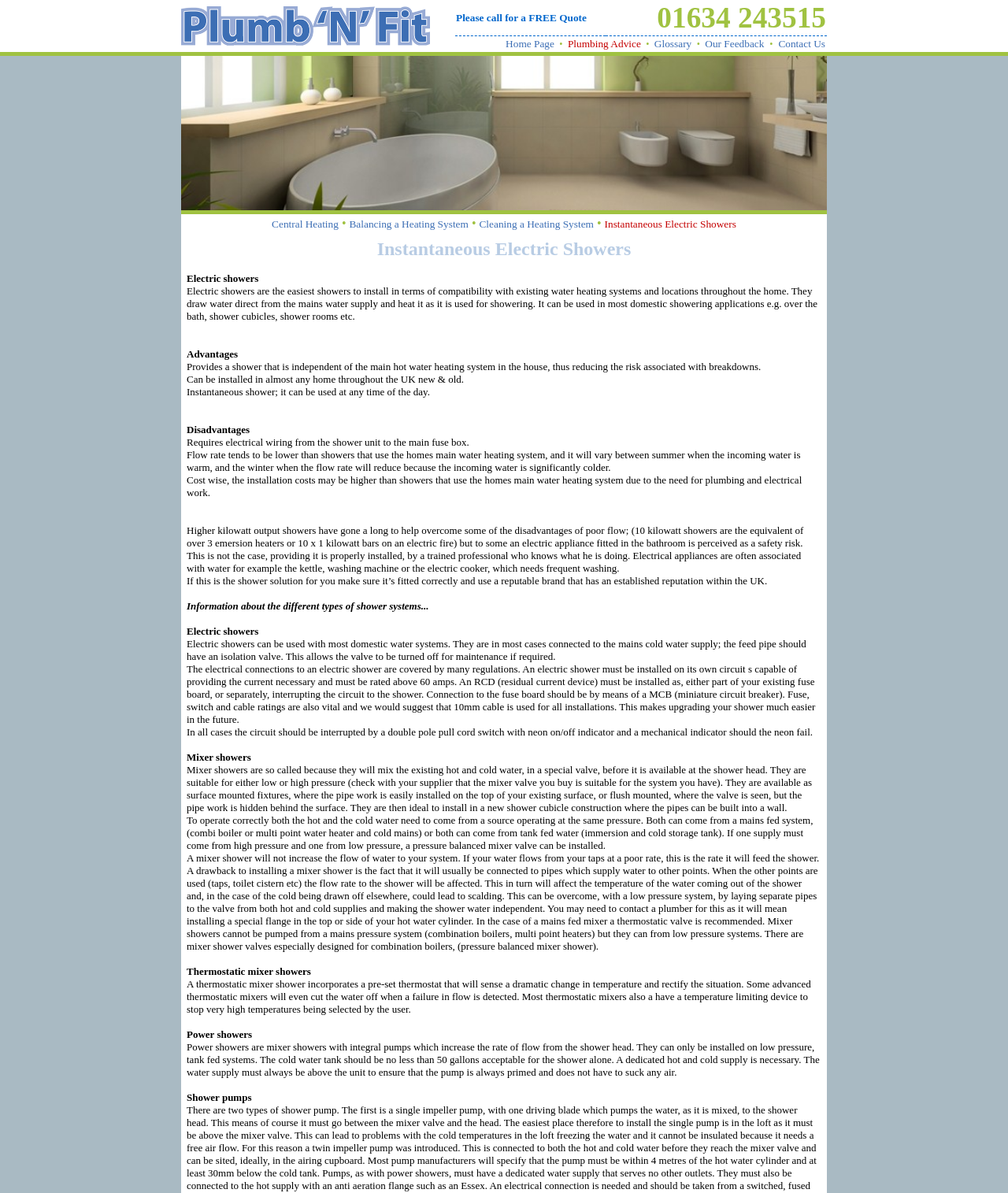What is the phone number to call for a free quote?
Based on the visual content, answer with a single word or a brief phrase.

01634 243515